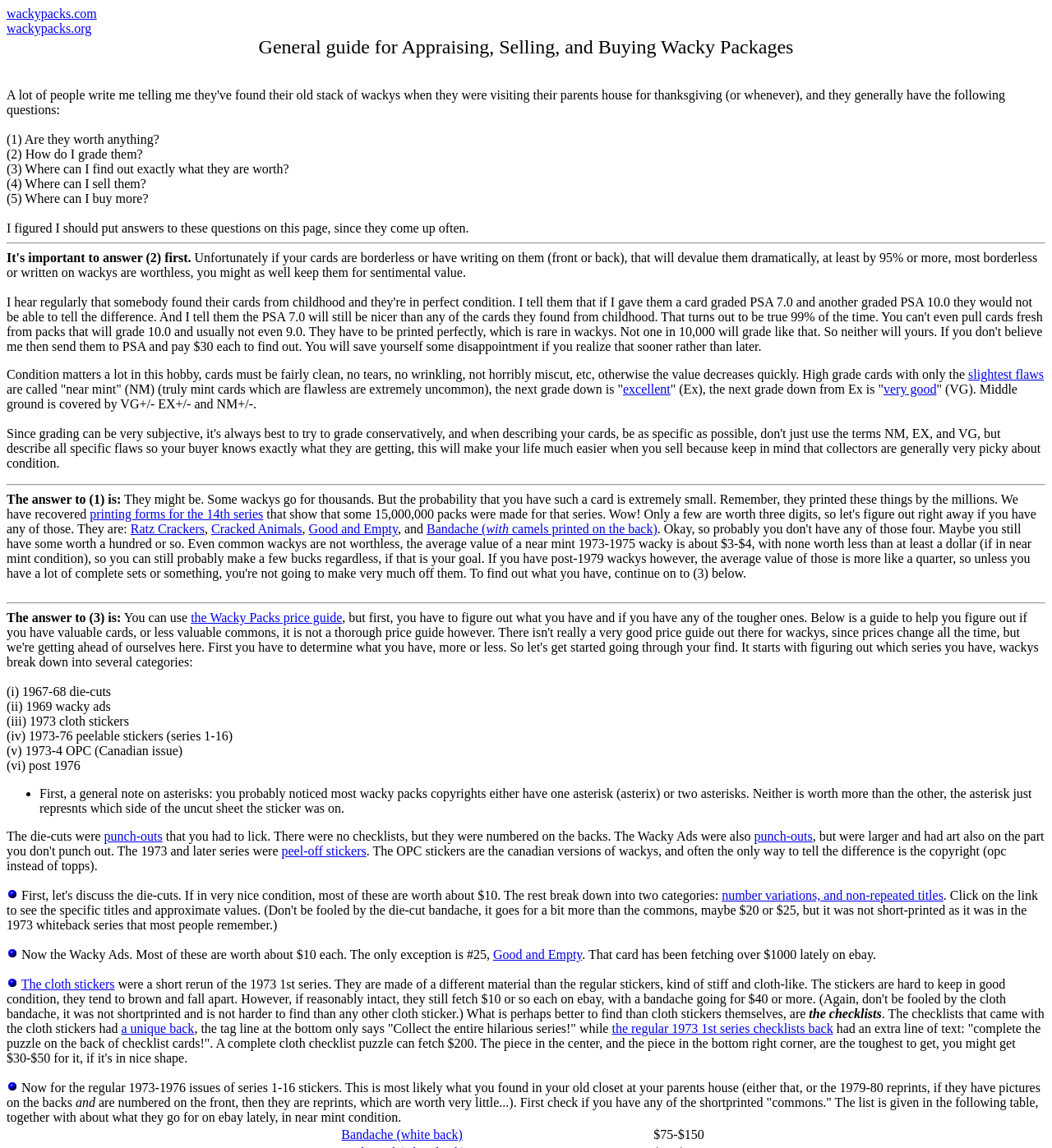Determine the bounding box coordinates of the clickable element necessary to fulfill the instruction: "Click on the link to wackypacks.com". Provide the coordinates as four float numbers within the 0 to 1 range, i.e., [left, top, right, bottom].

[0.006, 0.006, 0.092, 0.018]